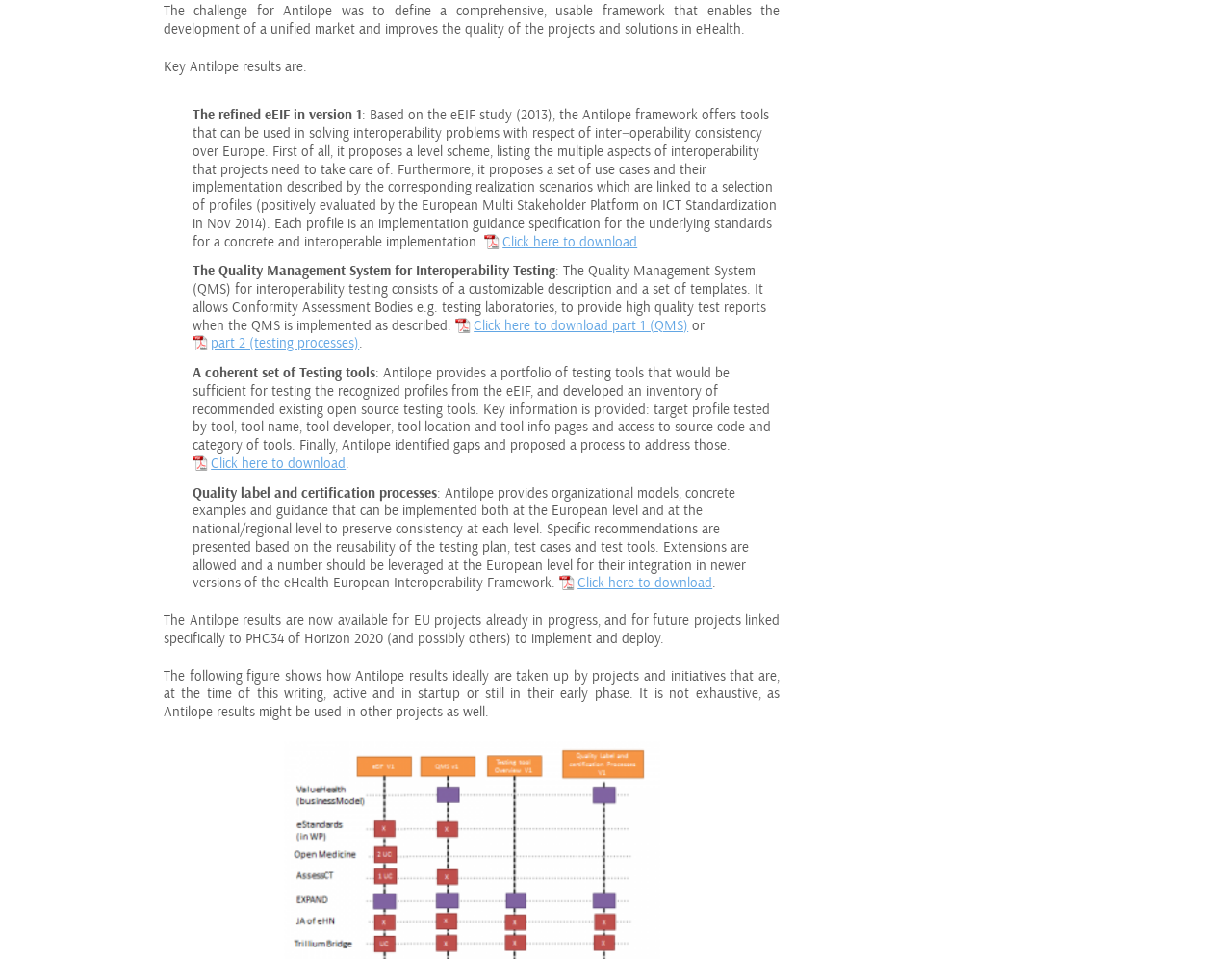Please find the bounding box for the following UI element description. Provide the coordinates in (top-left x, top-left y, bottom-right x, bottom-right y) format, with values between 0 and 1: part 2 (testing processes)

[0.156, 0.35, 0.292, 0.368]